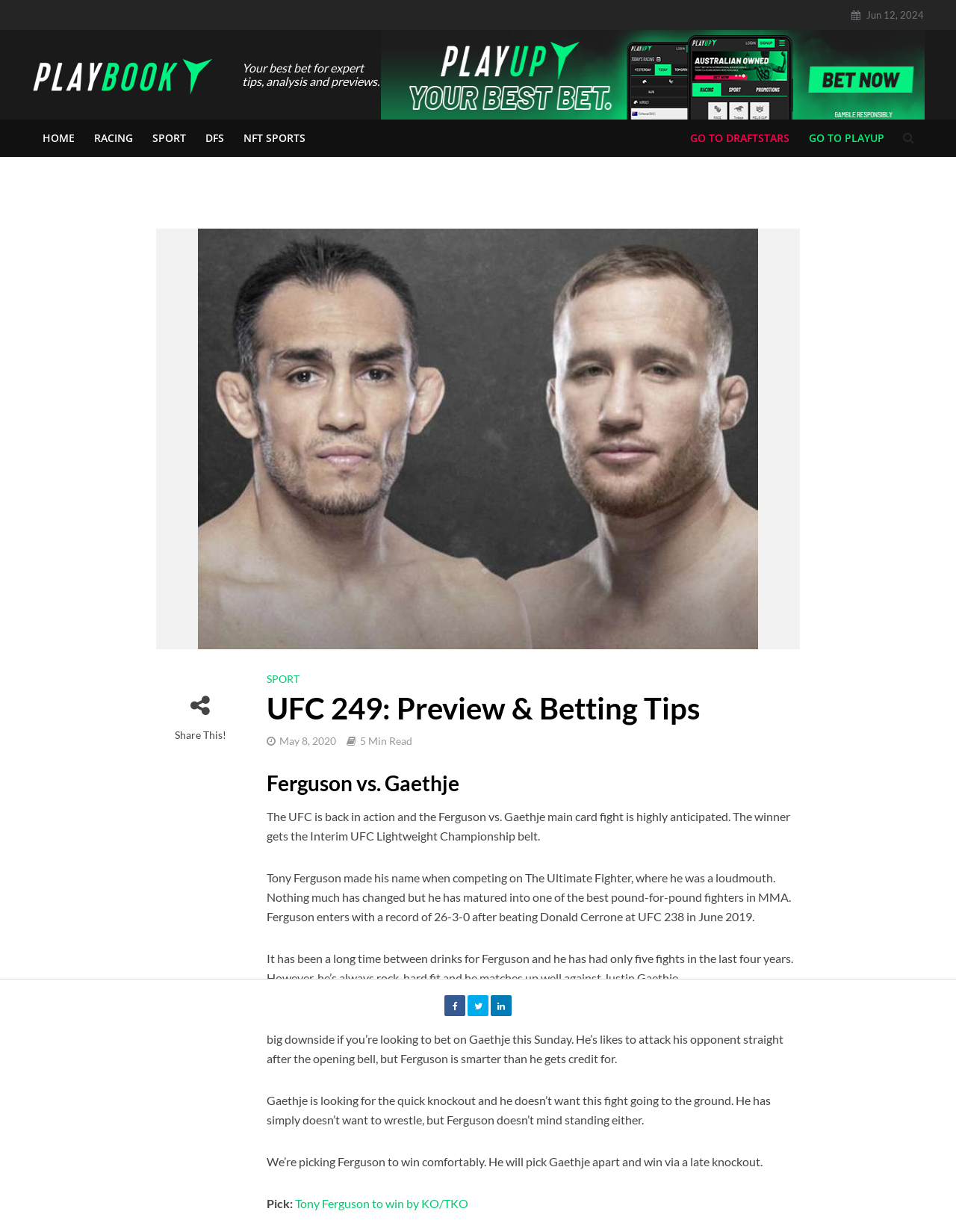What is the predicted outcome of the Ferguson vs. Gaethje fight? Refer to the image and provide a one-word or short phrase answer.

Ferguson to win by KO/TKO